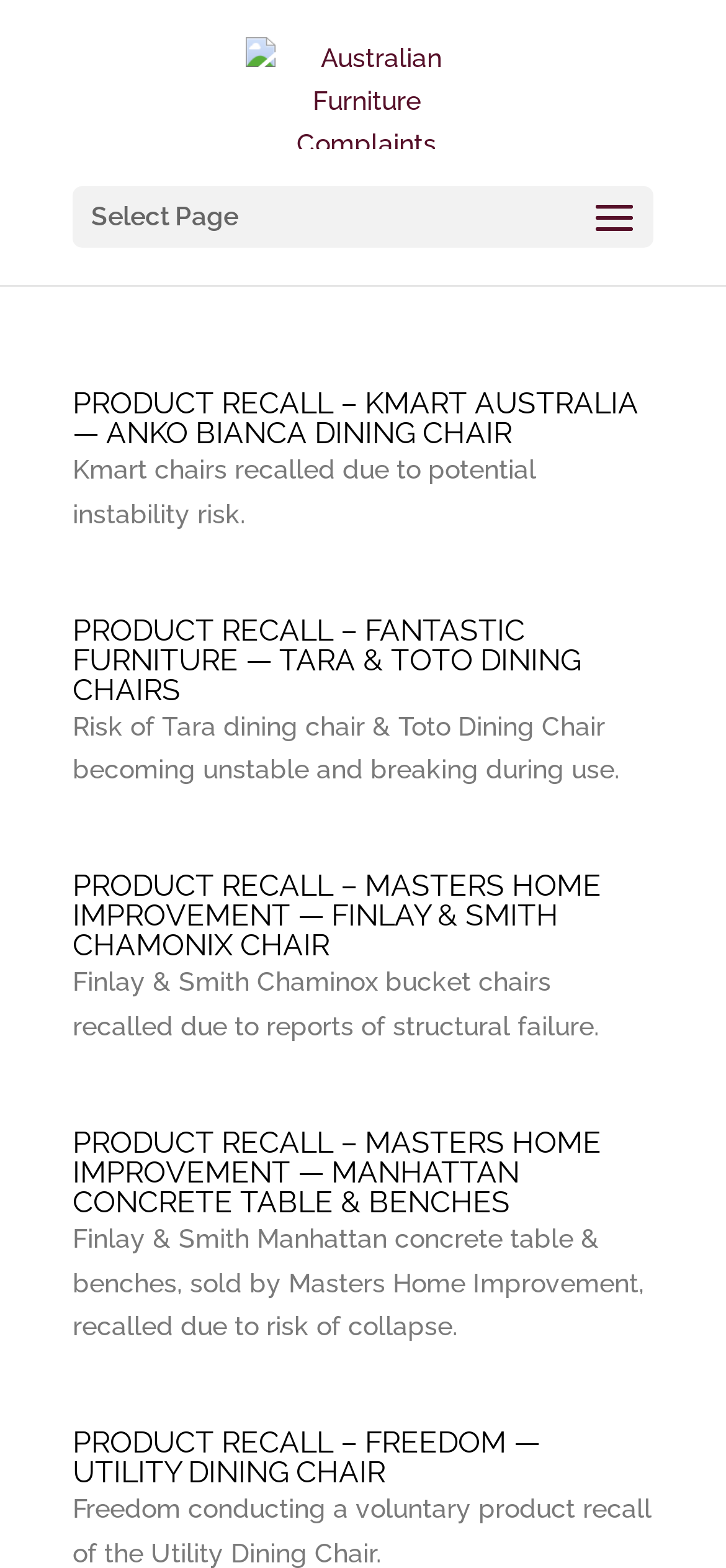What is the reason for the recall of the Tara dining chair?
Please analyze the image and answer the question with as much detail as possible.

The answer can be found in the second article section, where it says 'Risk of Tara dining chair & Toto Dining Chair becoming unstable and breaking during use.' This indicates that the reason for the recall of the Tara dining chair is the risk of it becoming unstable and breaking.